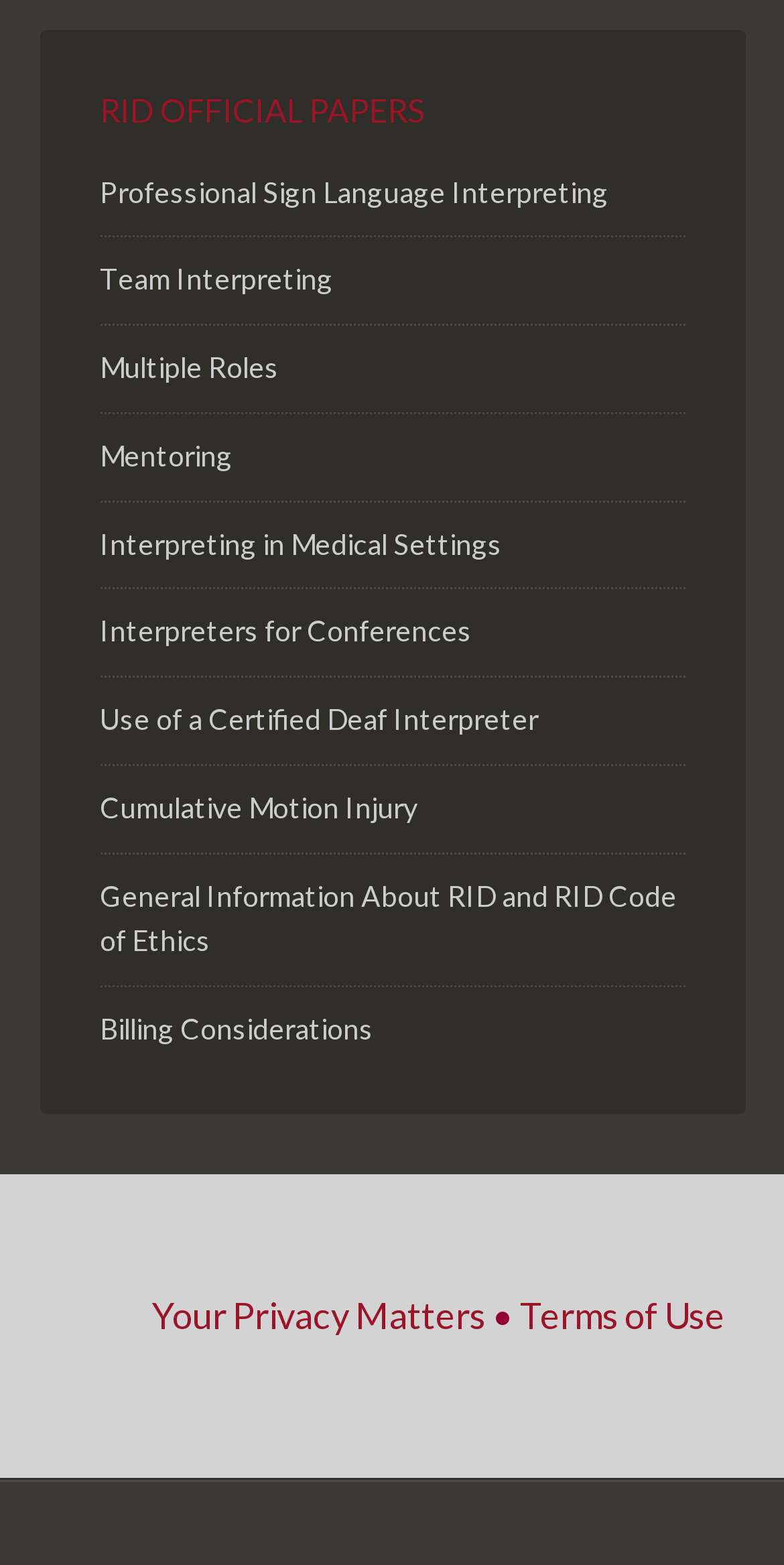Please identify the bounding box coordinates of the element on the webpage that should be clicked to follow this instruction: "Click on Professional Sign Language Interpreting". The bounding box coordinates should be given as four float numbers between 0 and 1, formatted as [left, top, right, bottom].

[0.127, 0.111, 0.776, 0.133]